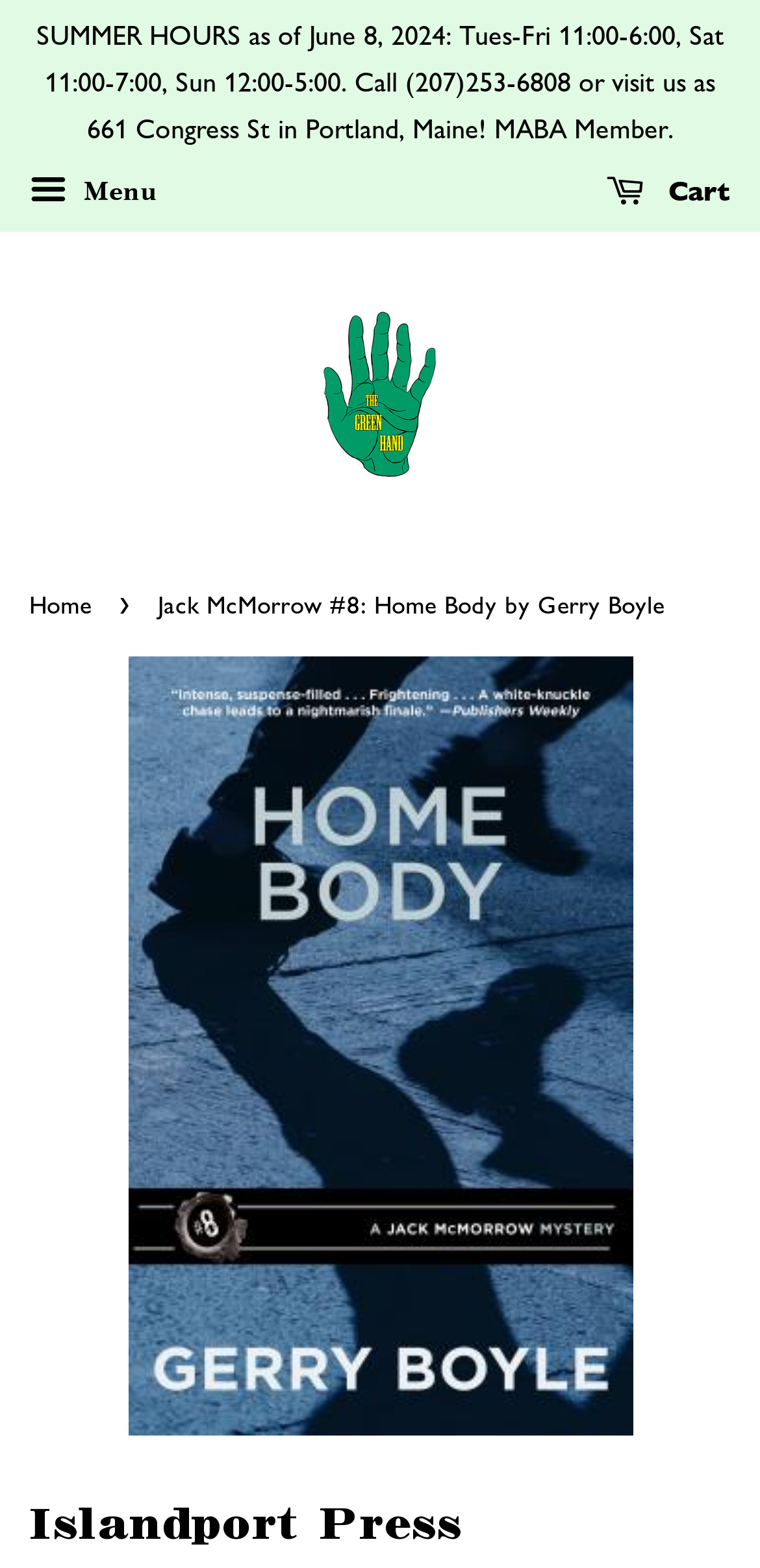Find the bounding box coordinates for the UI element that matches this description: "Menu".

[0.038, 0.104, 0.208, 0.145]